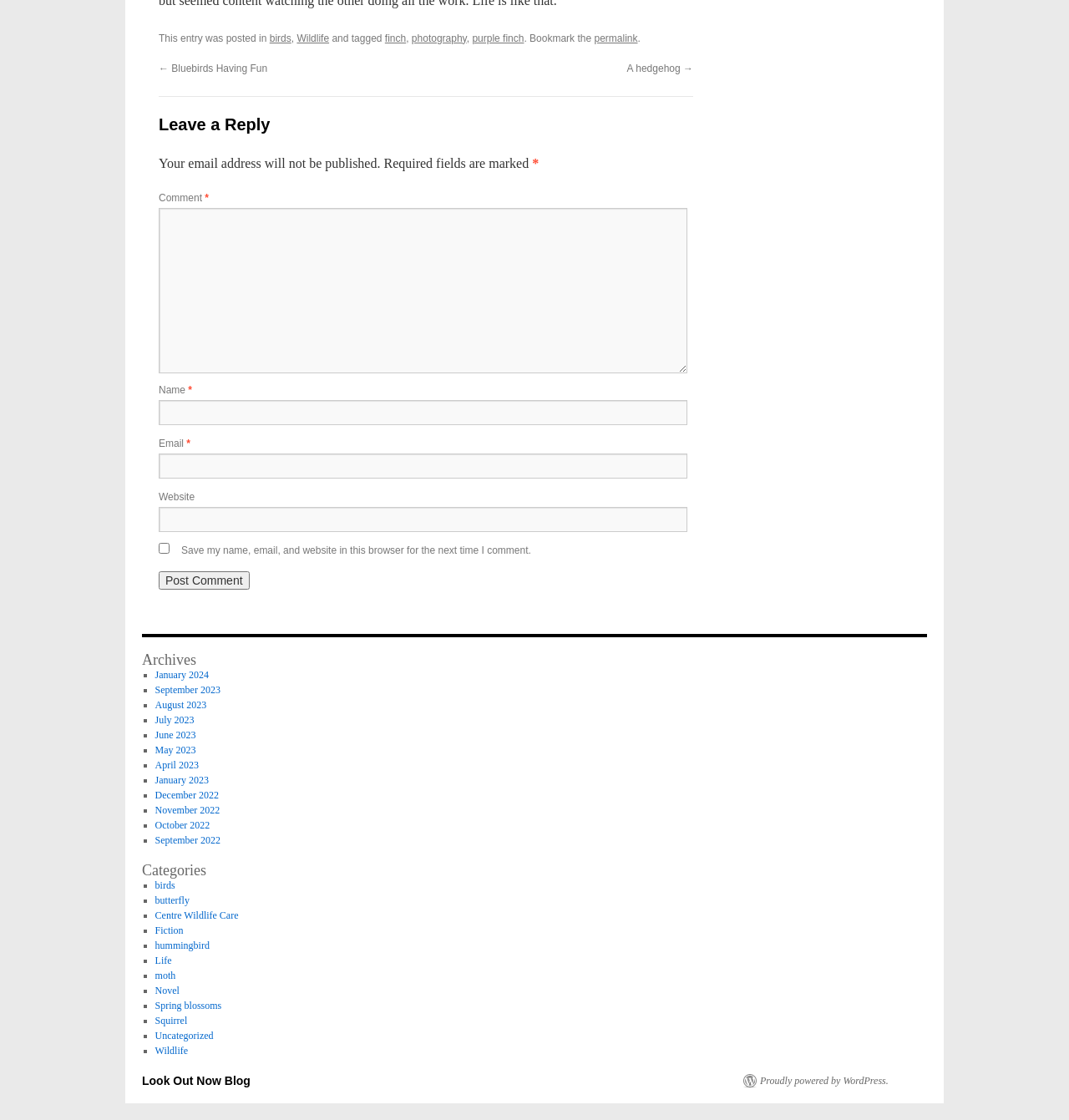Provide the bounding box coordinates for the area that should be clicked to complete the instruction: "Click the permalink".

[0.556, 0.029, 0.596, 0.039]